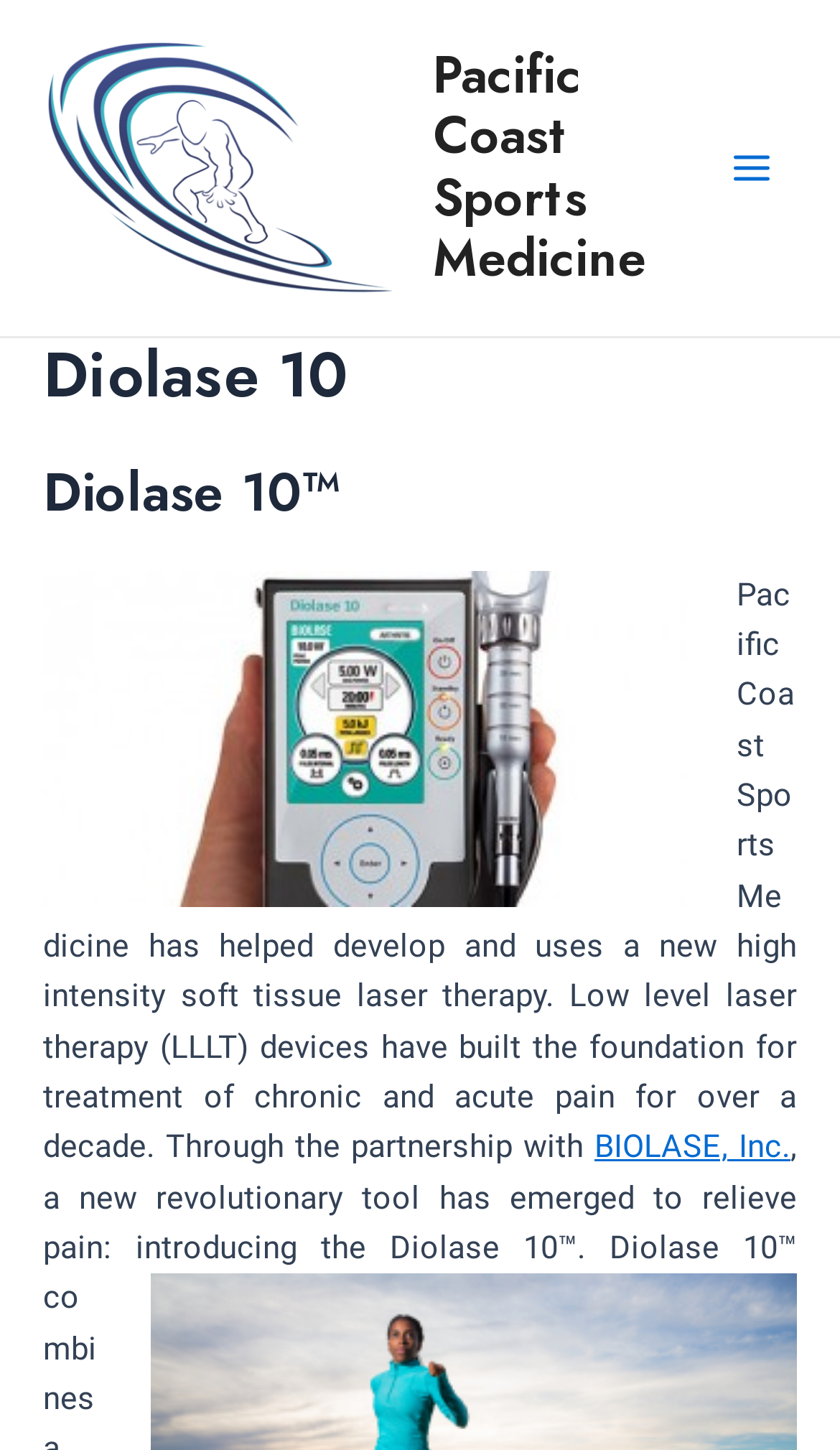What is the name of the laser therapy?
Provide a concise answer using a single word or phrase based on the image.

Diolase 10